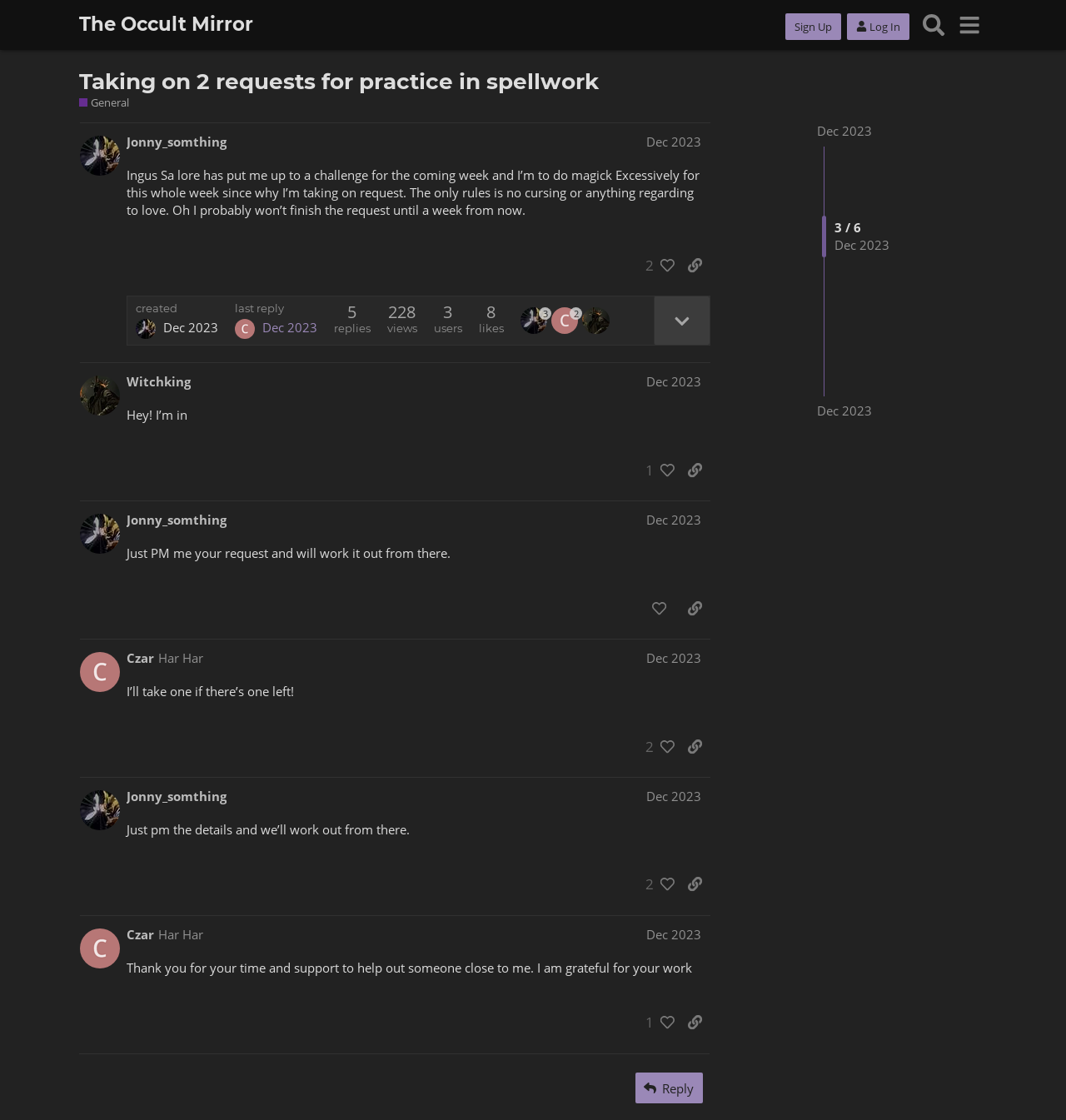Using the provided description Witchking, find the bounding box coordinates for the UI element. Provide the coordinates in (top-left x, top-left y, bottom-right x, bottom-right y) format, ensuring all values are between 0 and 1.

[0.119, 0.333, 0.179, 0.349]